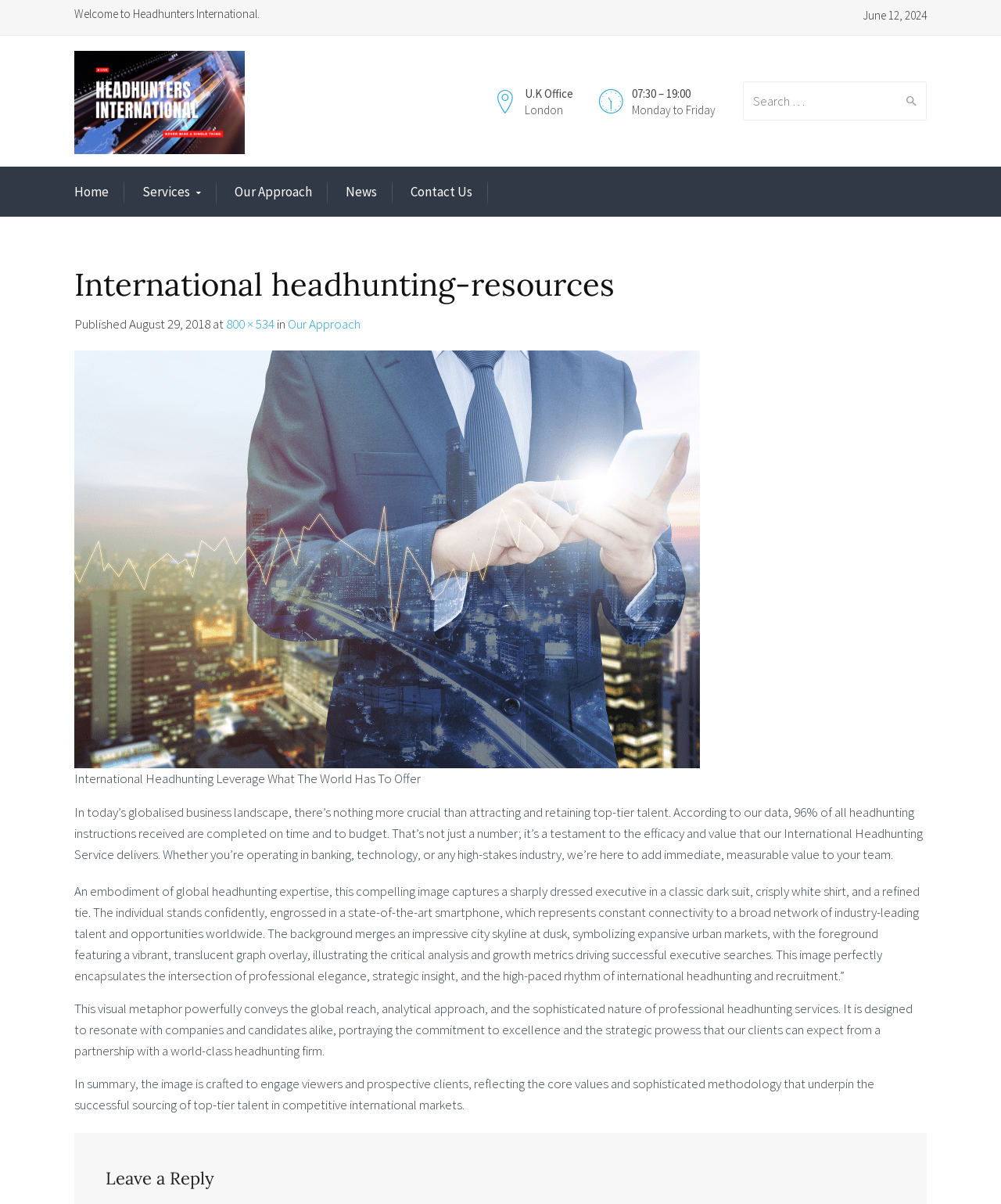Answer the question below with a single word or a brief phrase: 
What is the purpose of the image?

To convey the global reach and analytical approach of professional headhunting services